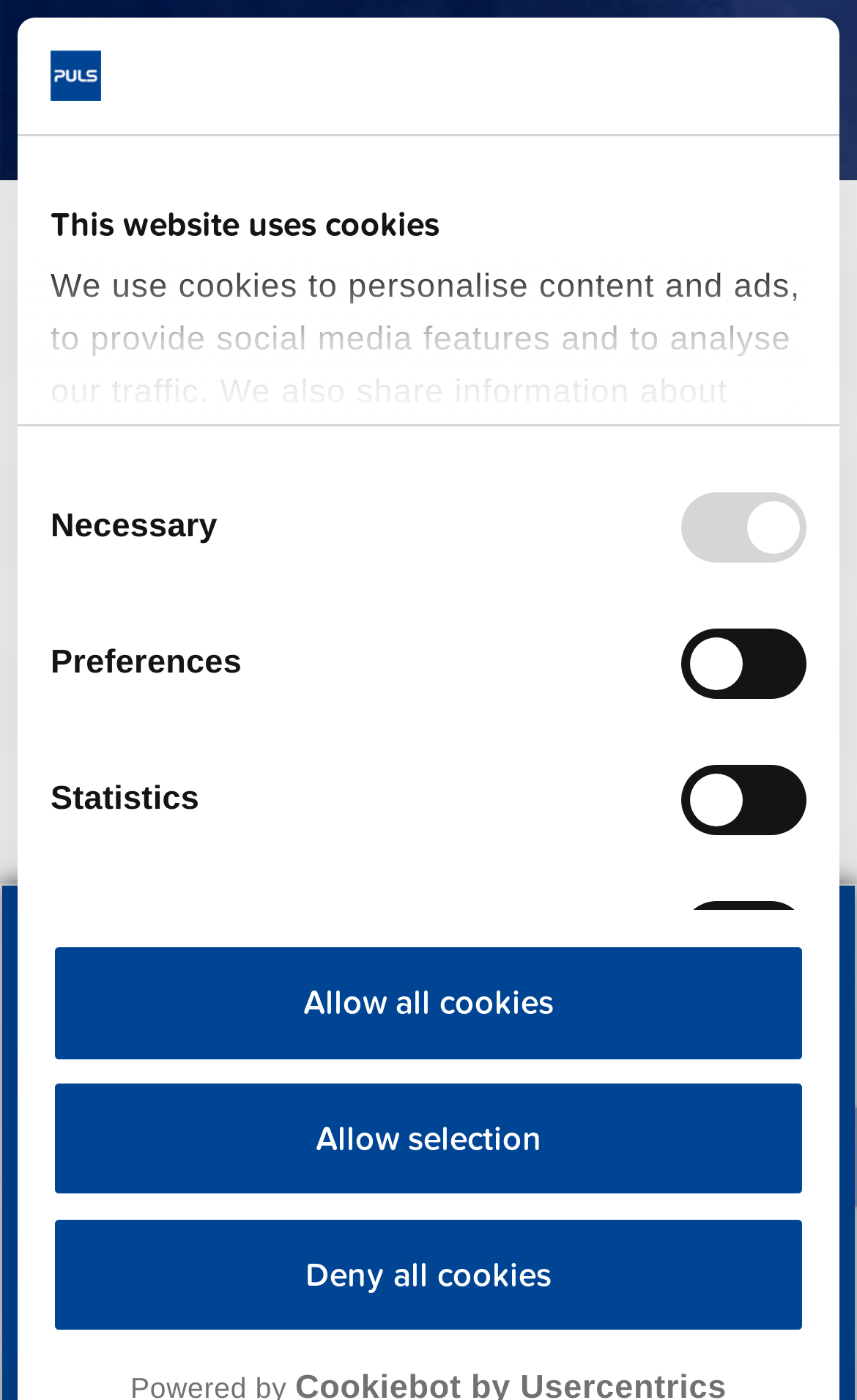Provide a thorough summary of the webpage.

The webpage is about PULS sales team in the USA, Central, and South America. At the top left corner, there is a logo image. Below the logo, there is a tab panel with a consent message, which includes a heading, a paragraph of text, and links to "Imprint" and "Privacy Policy". 

Under the consent message, there are three buttons: "Deny all cookies", "Allow selection", and "Allow all cookies". To the right of these buttons, there is a group of checkboxes with labels "Necessary", "Preferences", "Statistics", and "Marketing". 

On the right side of the page, there is a vertical menu with an item labeled "(SOUTH AMERICA)". Below the menu, there is a link to a website with a logo image. 

In the main content area, there is a heading "PULS USA & Americas" followed by another heading "Superior Products, Application/Engineering Assistance and Customer Service". Below these headings, there is a call-to-action section with a static text "Request your online meeting" and a paragraph of text describing the support provided by the team. There is also a link to "Request your meeting" and a button with an "x" icon.

At the bottom of the page, there are four links with flags representing different countries: Germany, China, Singapore, and Japan.